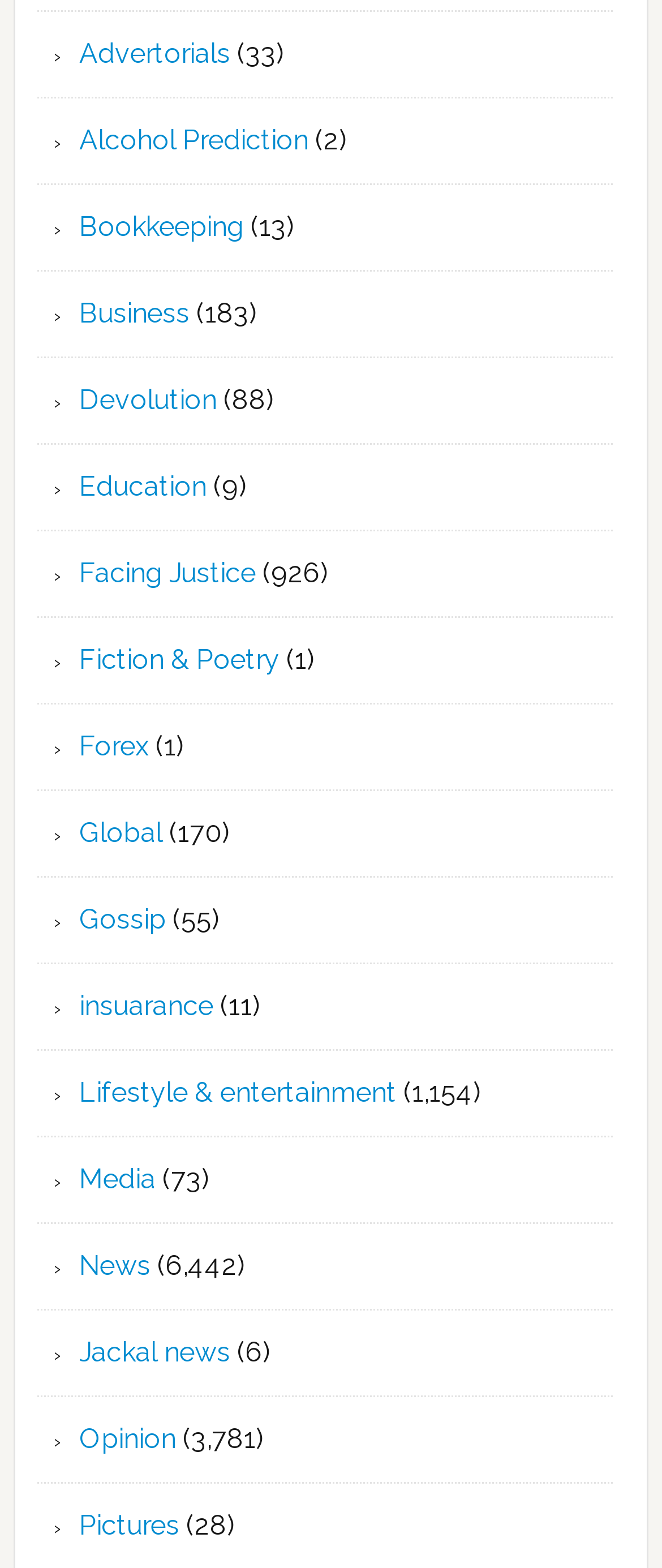What is the category with the fewest articles?
Please provide a full and detailed response to the question.

By examining the StaticText elements, I found that the category with the lowest number is 'Fiction & Poetry' with 1 article, indicated by the text '(1)' next to the 'Fiction & Poetry' link.